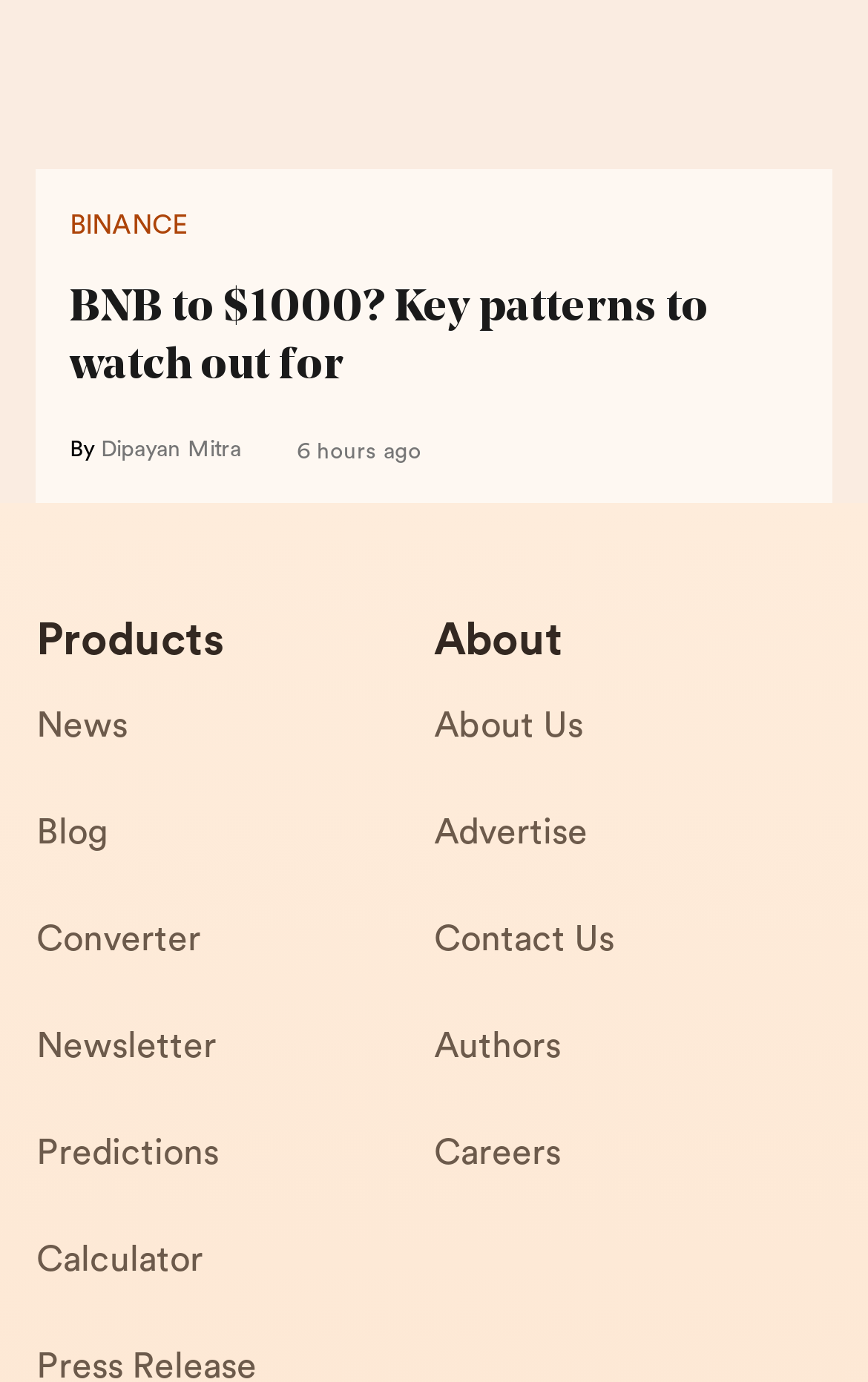What is the timestamp of the article?
Look at the image and provide a detailed response to the question.

The timestamp of the article can be found in the StaticText element with the text '6 hours ago' which is located below the author's name.